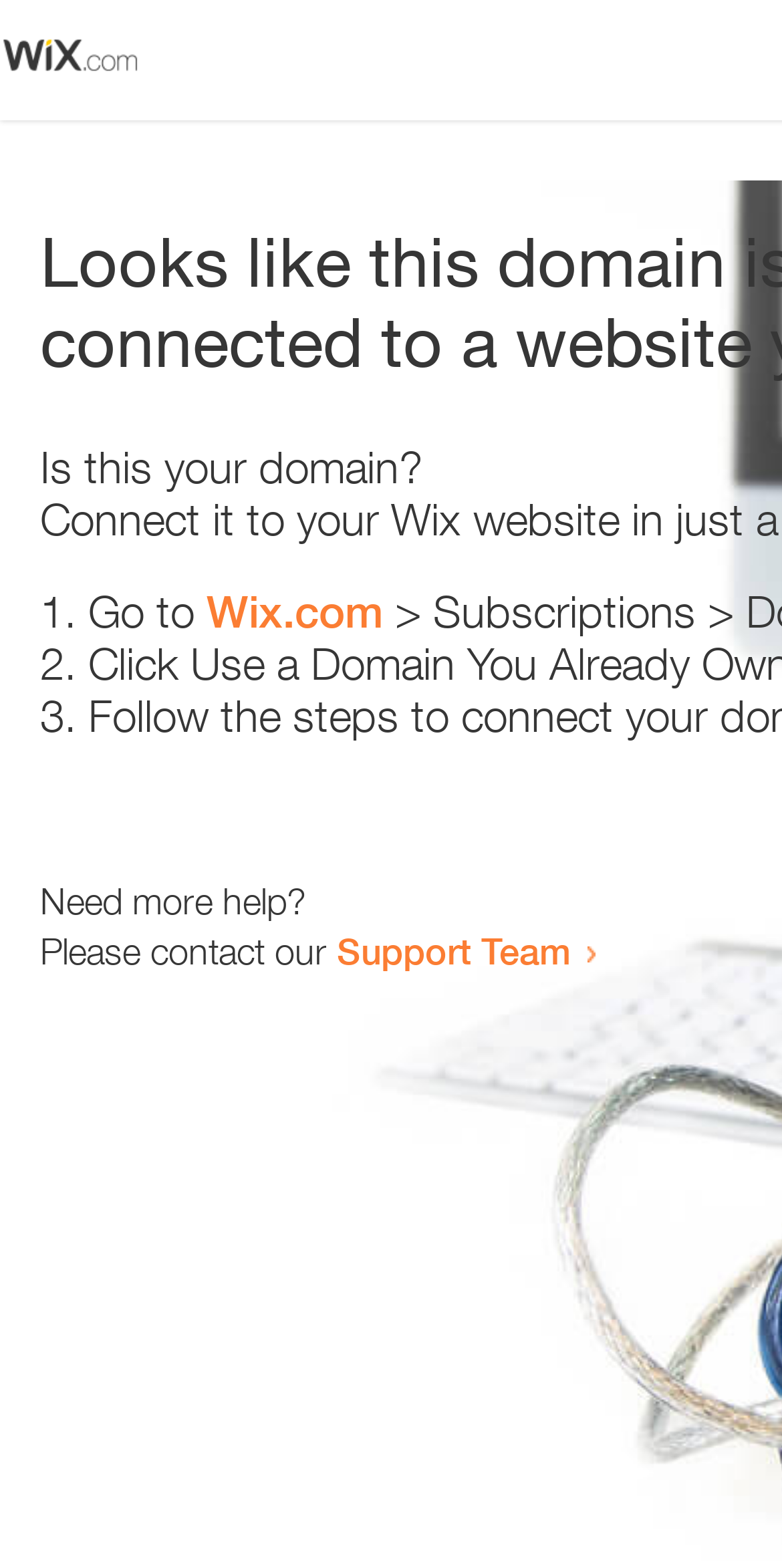Answer the question below in one word or phrase:
What is the link text in the second list item?

Wix.com